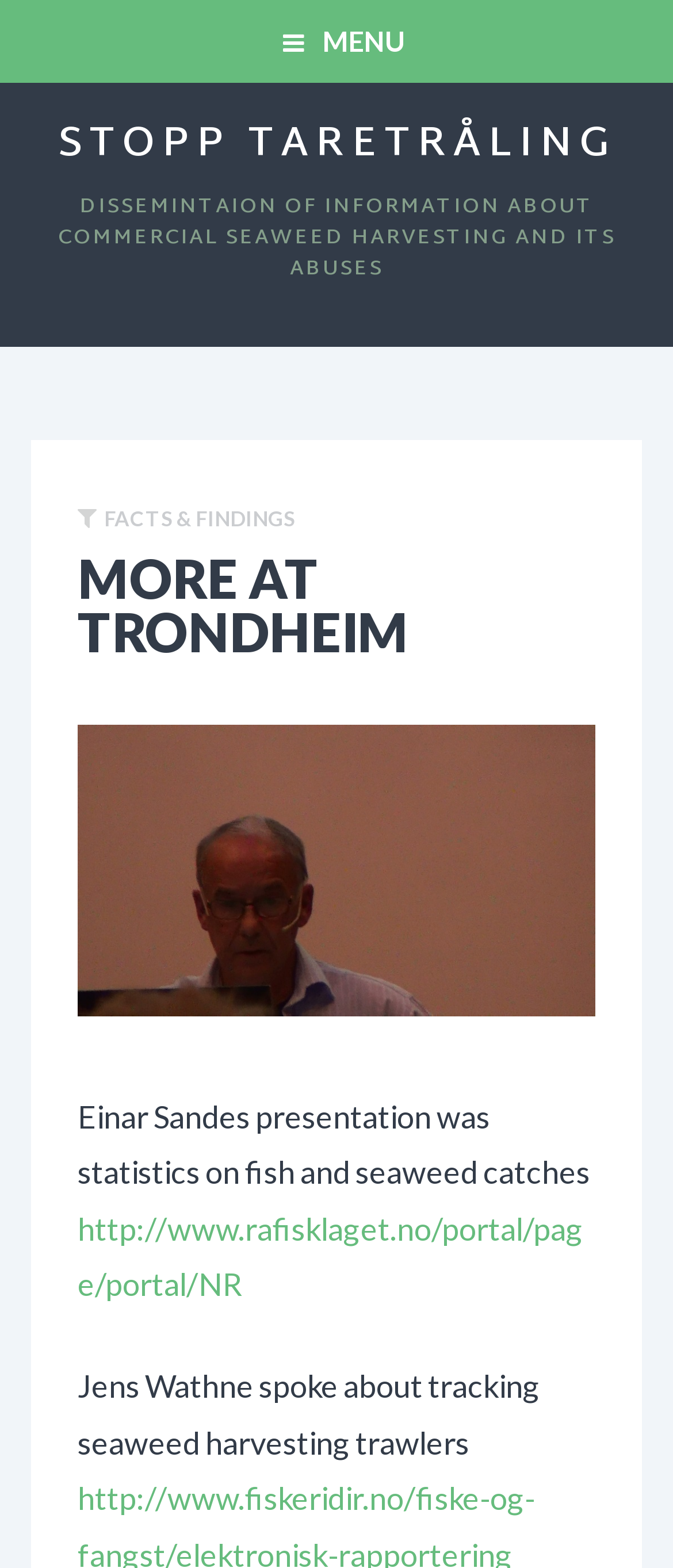Provide the bounding box coordinates for the area that should be clicked to complete the instruction: "View December 2015 archives".

None